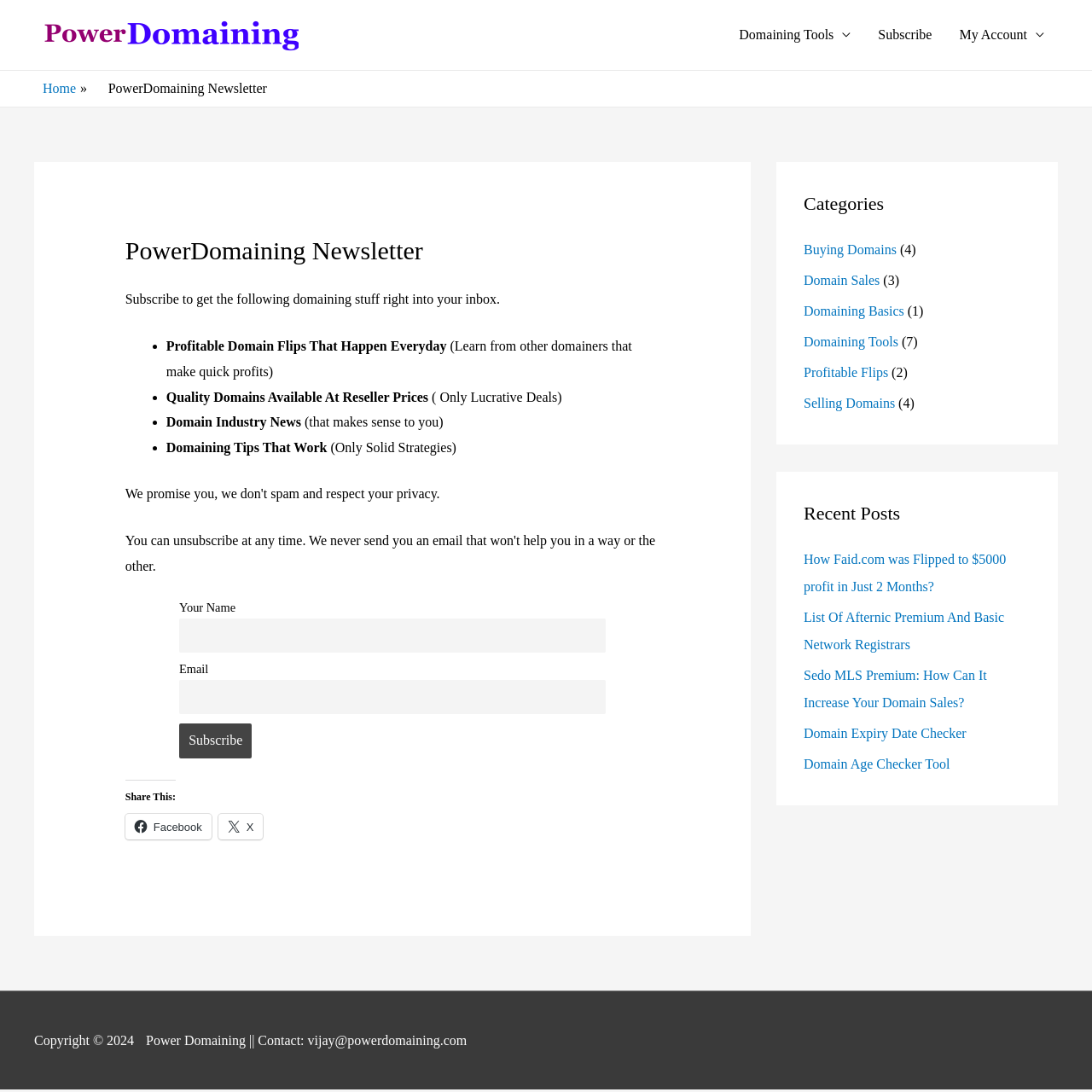Pinpoint the bounding box coordinates of the clickable area needed to execute the instruction: "Enter your name". The coordinates should be specified as four float numbers between 0 and 1, i.e., [left, top, right, bottom].

[0.164, 0.566, 0.555, 0.598]